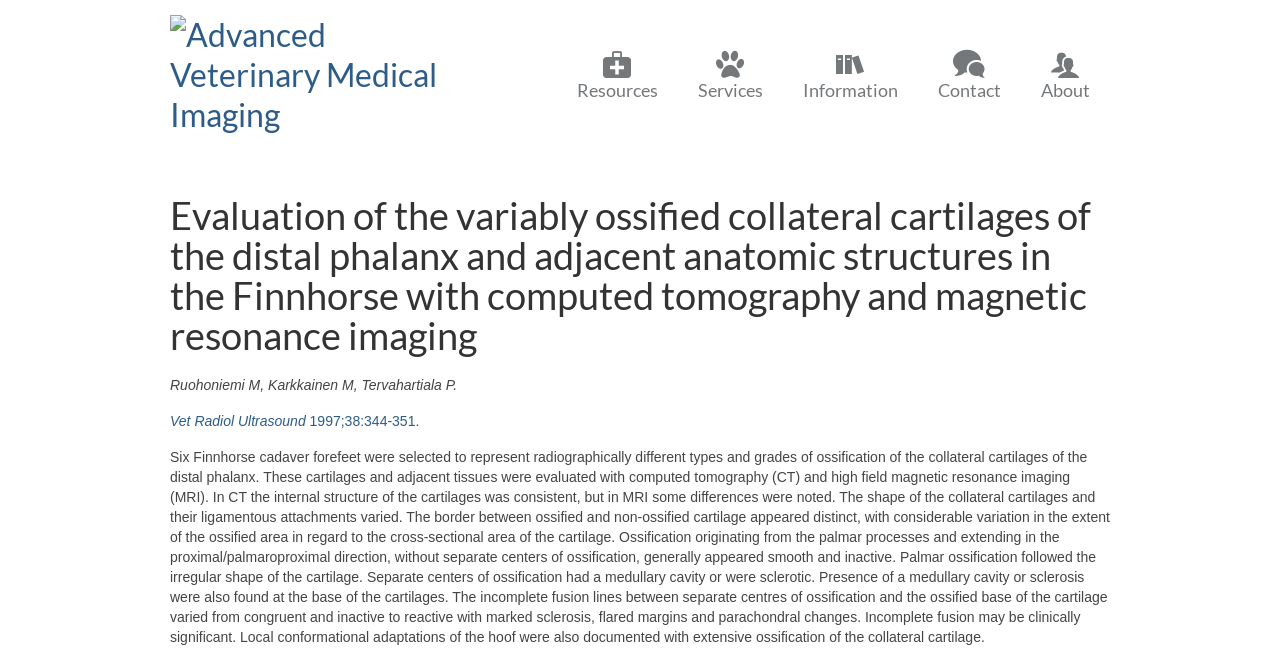What imaging modalities were used to evaluate the cartilages?
Using the image as a reference, give a one-word or short phrase answer.

CT and MRI